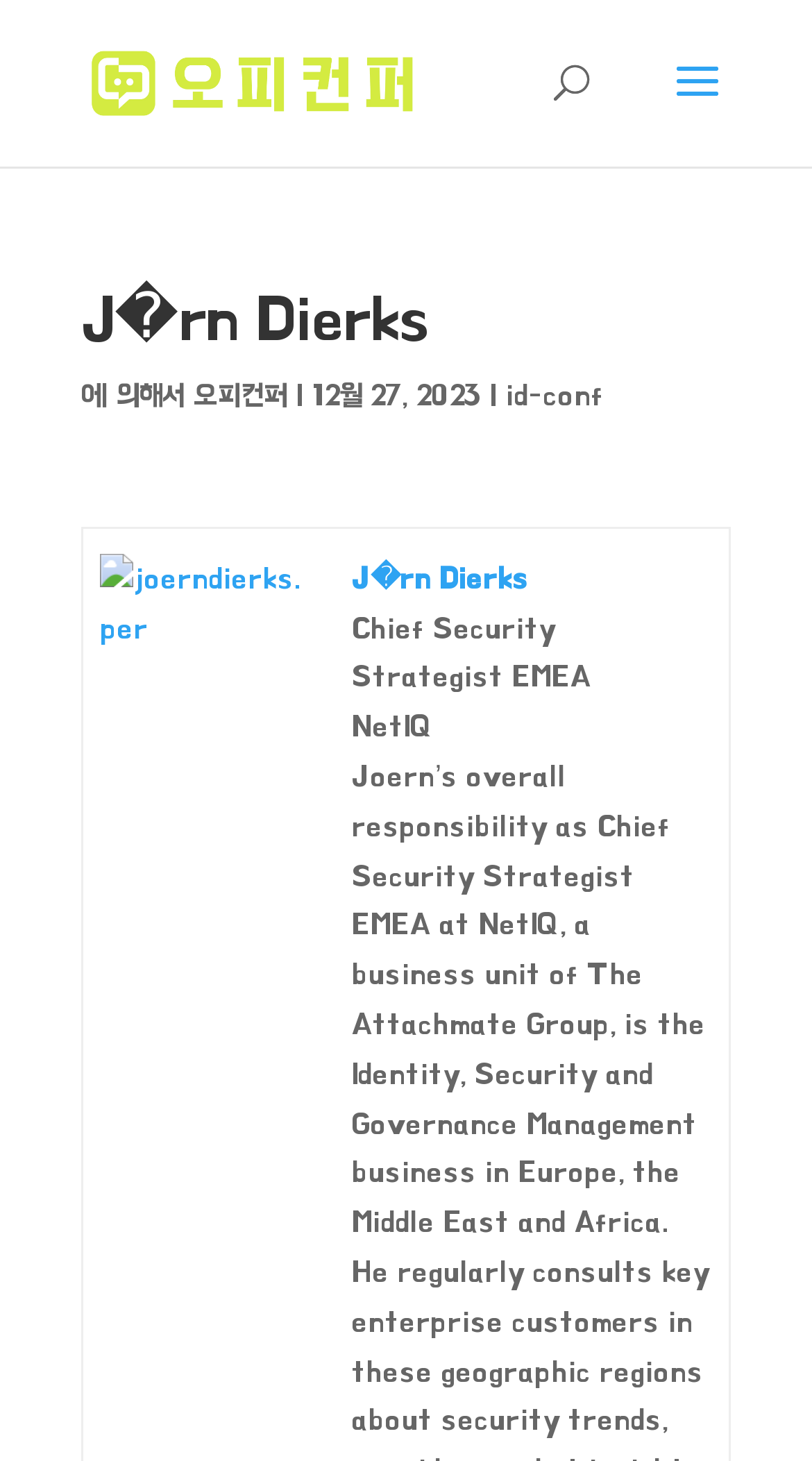Locate the bounding box of the UI element based on this description: "Web View". Provide four float numbers between 0 and 1 as [left, top, right, bottom].

None